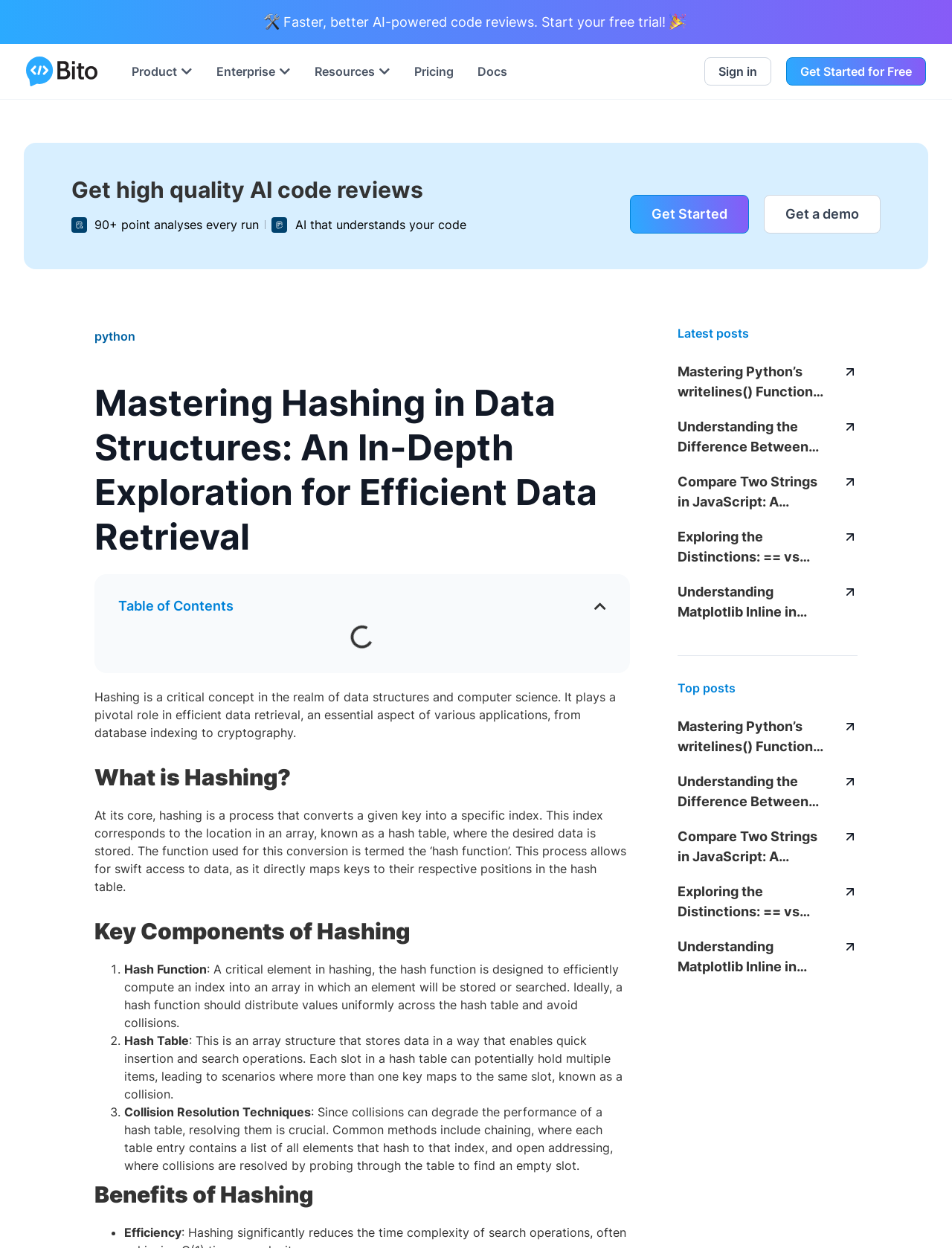What is the purpose of the hash function? Based on the screenshot, please respond with a single word or phrase.

To efficiently compute an index